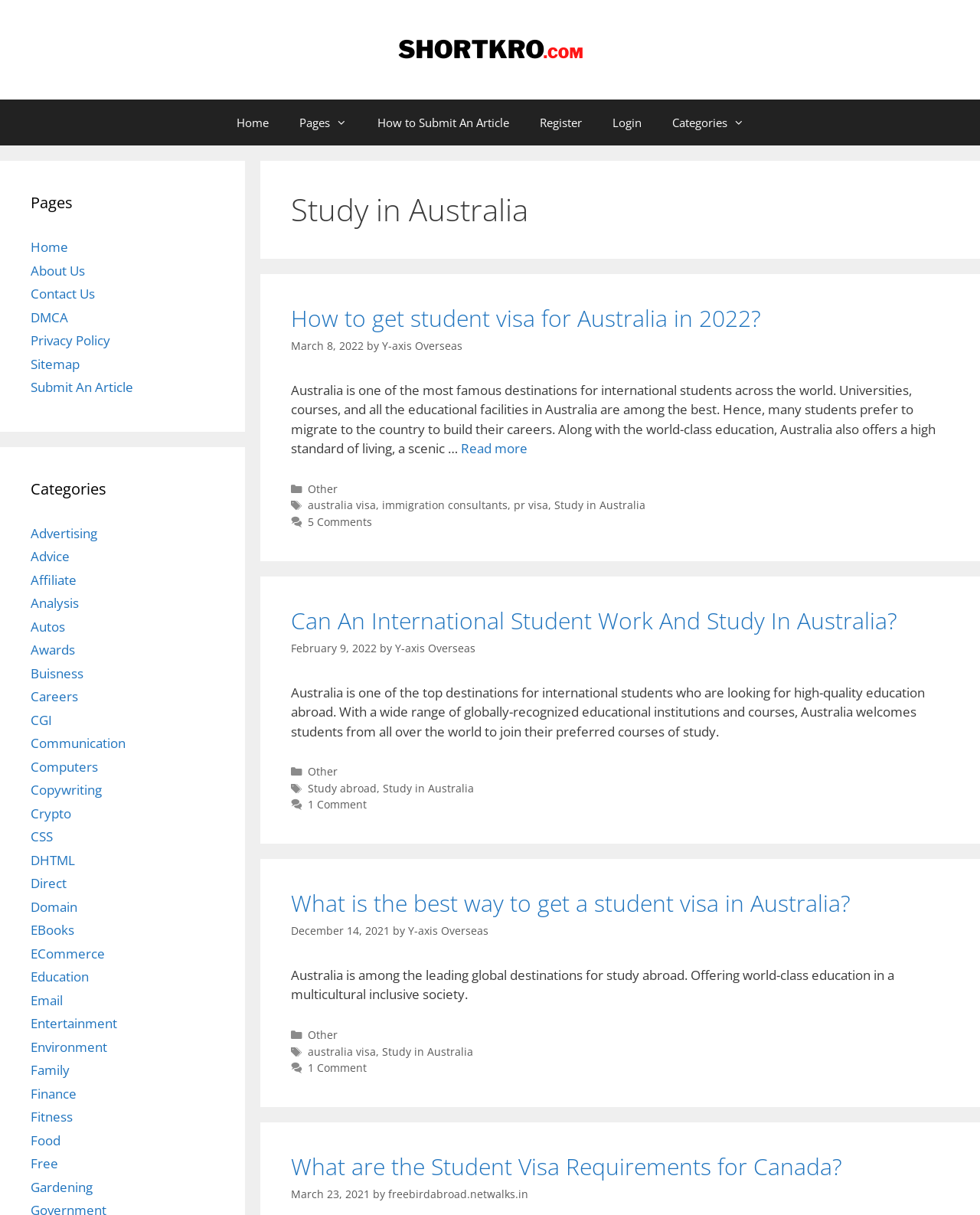Could you provide the bounding box coordinates for the portion of the screen to click to complete this instruction: "Read more about 'How to get student visa for Australia in 2022?'"?

[0.47, 0.362, 0.538, 0.376]